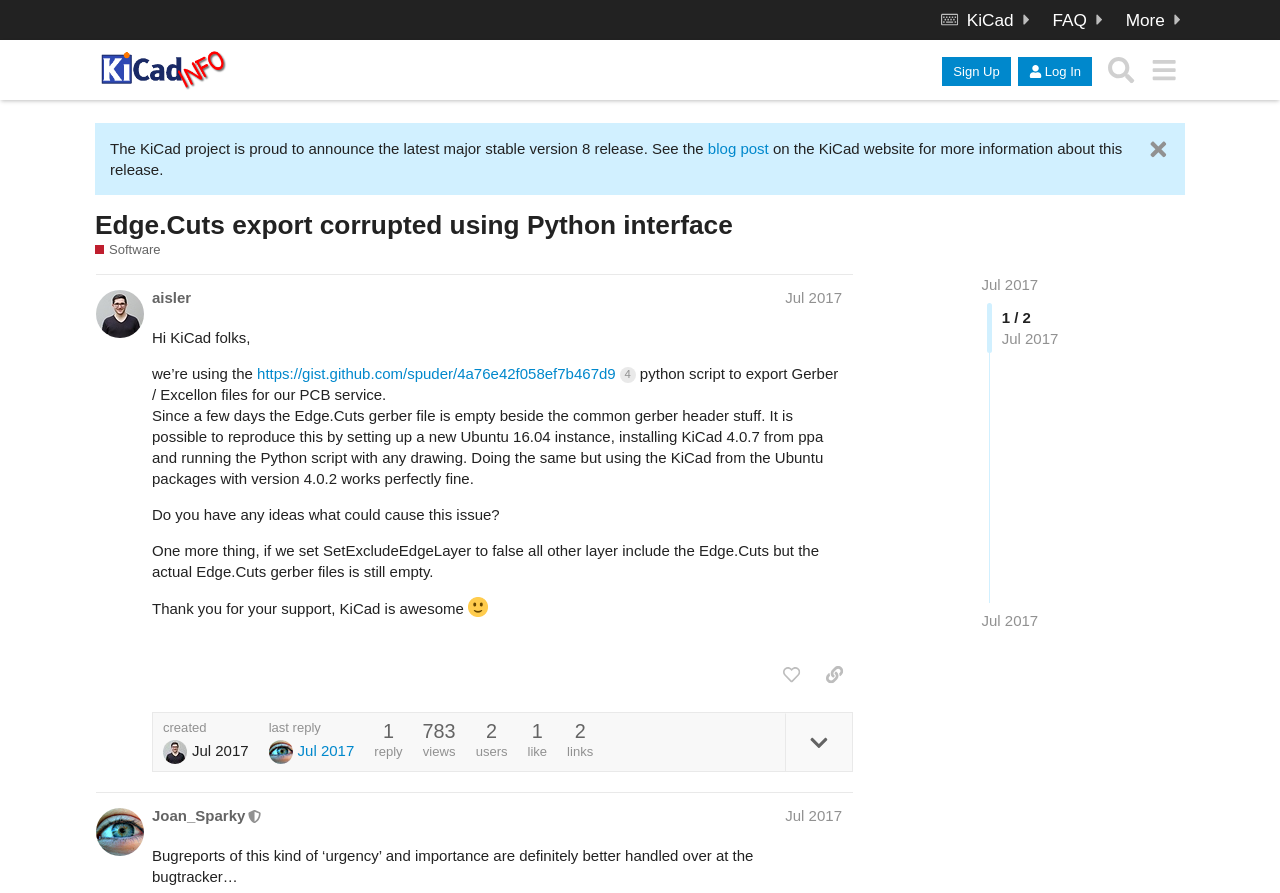From the webpage screenshot, identify the region described by KiCad KiCad.org Getting Started. Provide the bounding box coordinates as (top-left x, top-left y, bottom-right x, bottom-right y), with each value being a floating point number between 0 and 1.

[0.728, 0.0, 0.815, 0.045]